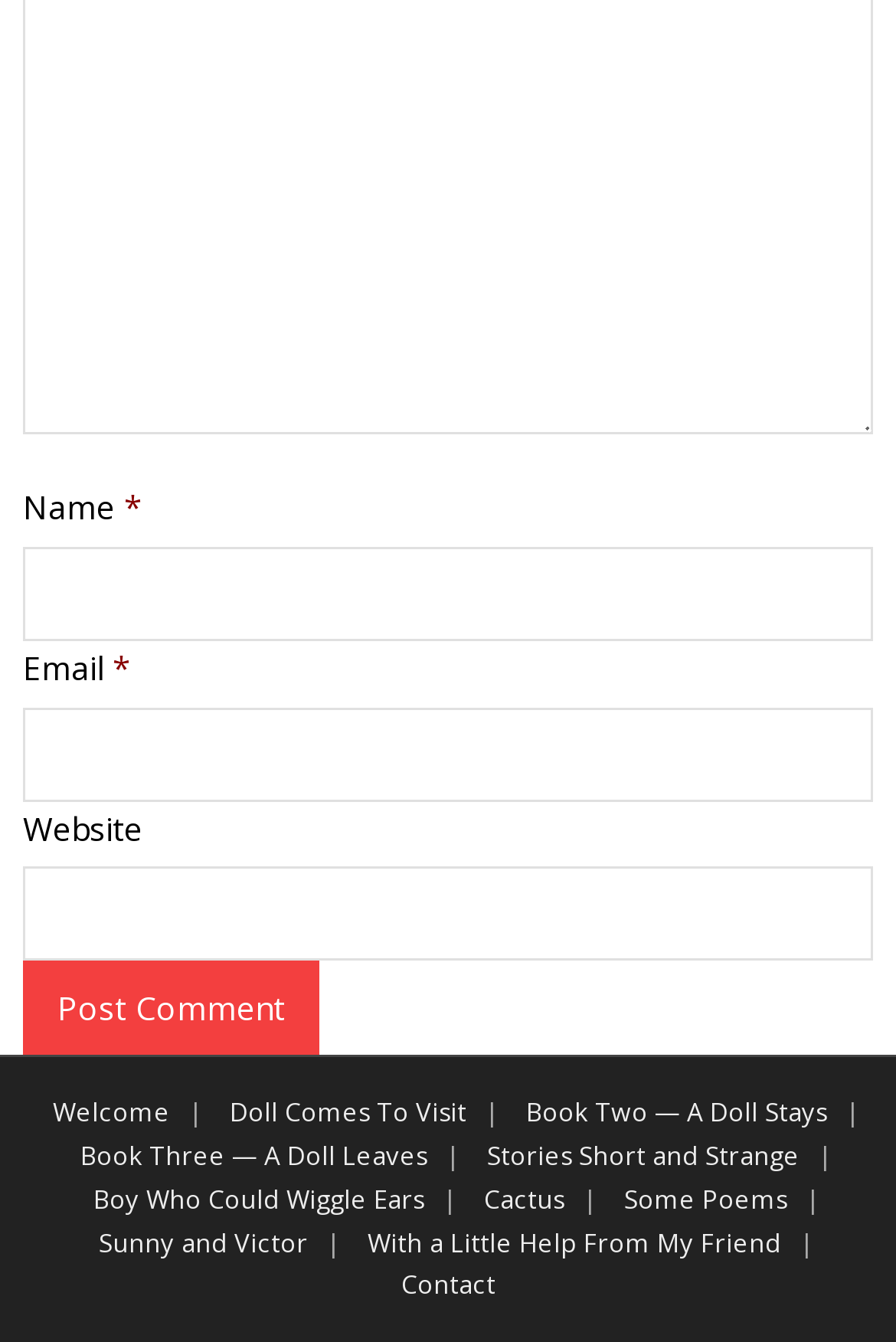Give a short answer using one word or phrase for the question:
Is the 'Website' field required?

No